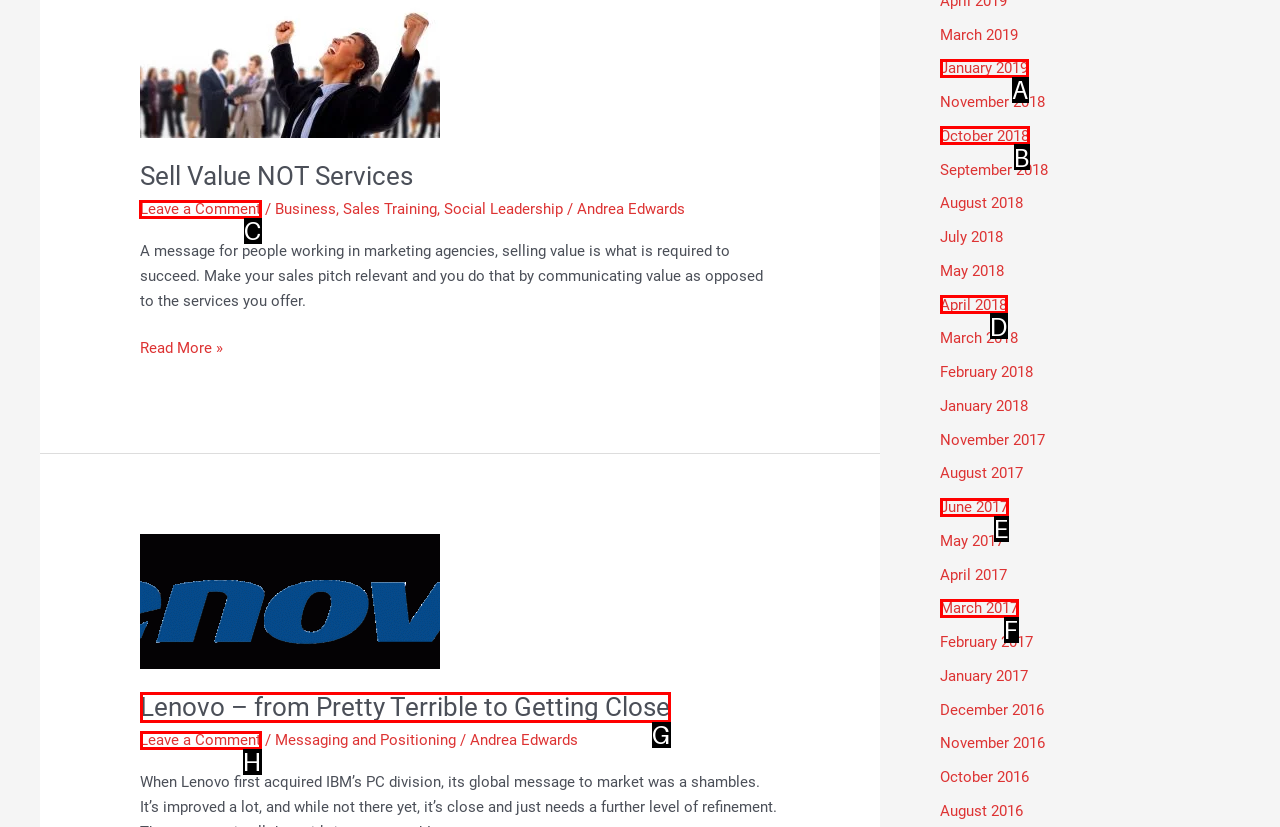Select the appropriate HTML element that needs to be clicked to execute the following task: Leave a comment. Respond with the letter of the option.

C